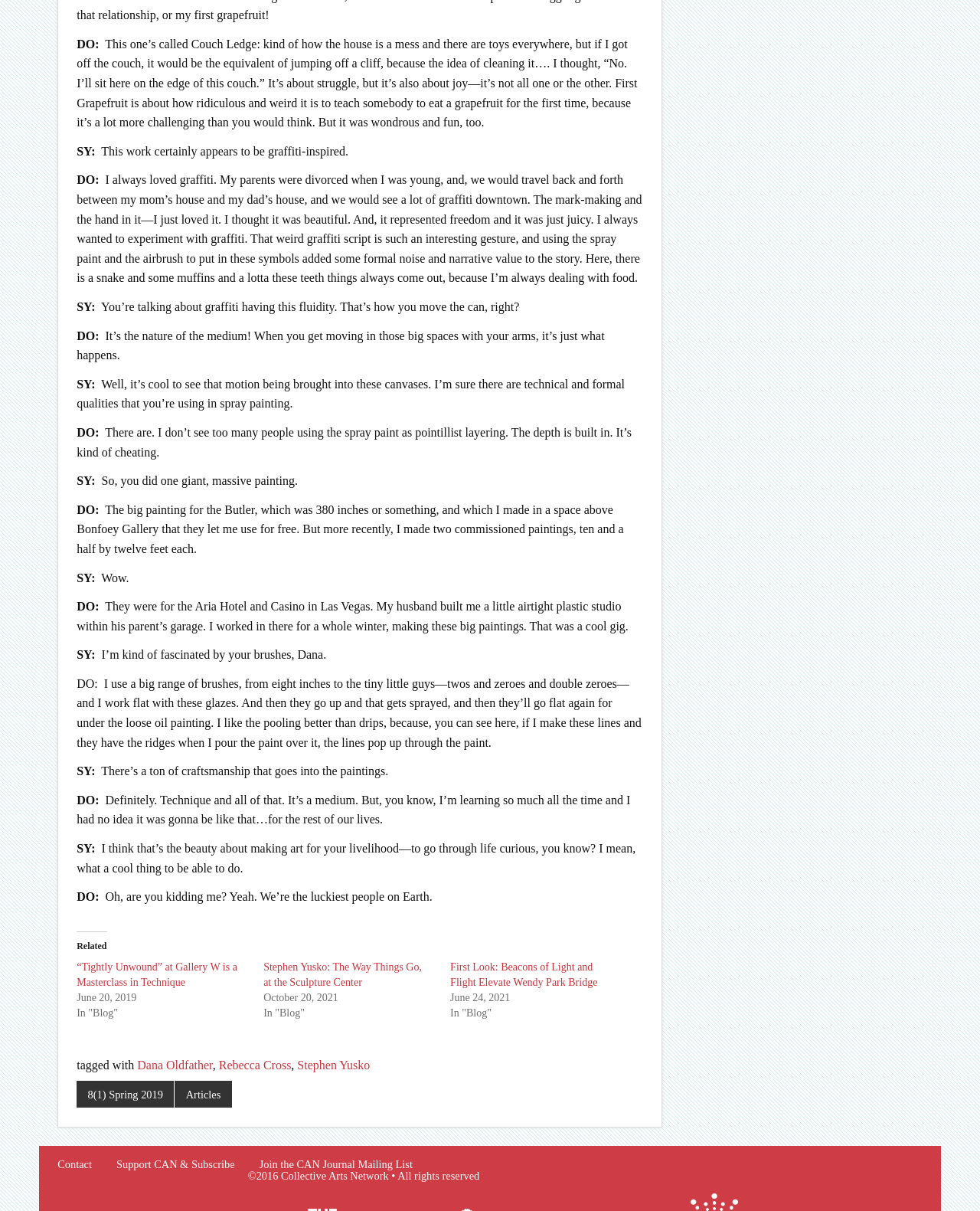Find the bounding box coordinates for the area you need to click to carry out the instruction: "Click the link 'Stephen Yusko: The Way Things Go, at the Sculpture Center'". The coordinates should be four float numbers between 0 and 1, indicated as [left, top, right, bottom].

[0.269, 0.794, 0.43, 0.816]